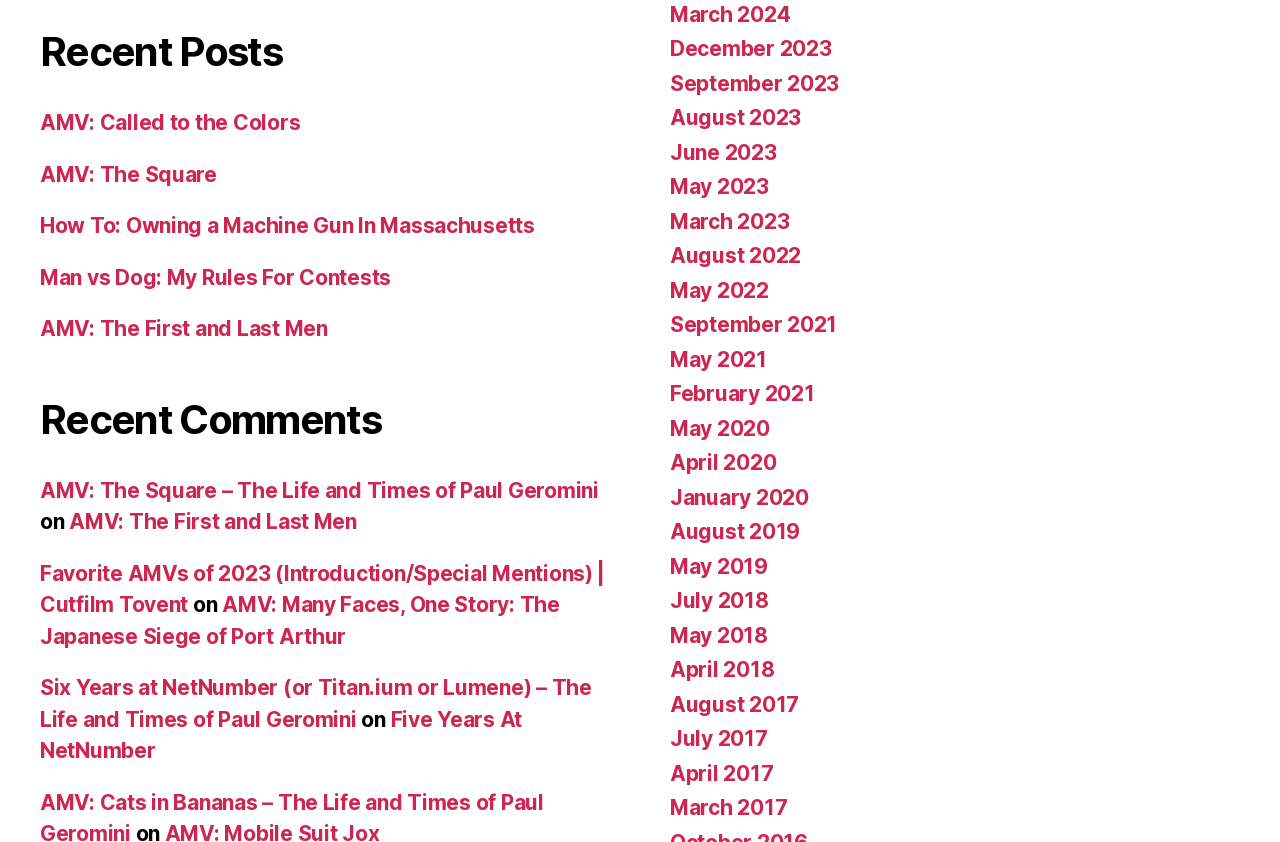What is the earliest month listed in the webpage?
Please answer the question with as much detail and depth as you can.

The earliest month listed in the webpage is March 2017, as indicated by the link with OCR text 'March 2017' at coordinates [0.523, 0.944, 0.615, 0.974].